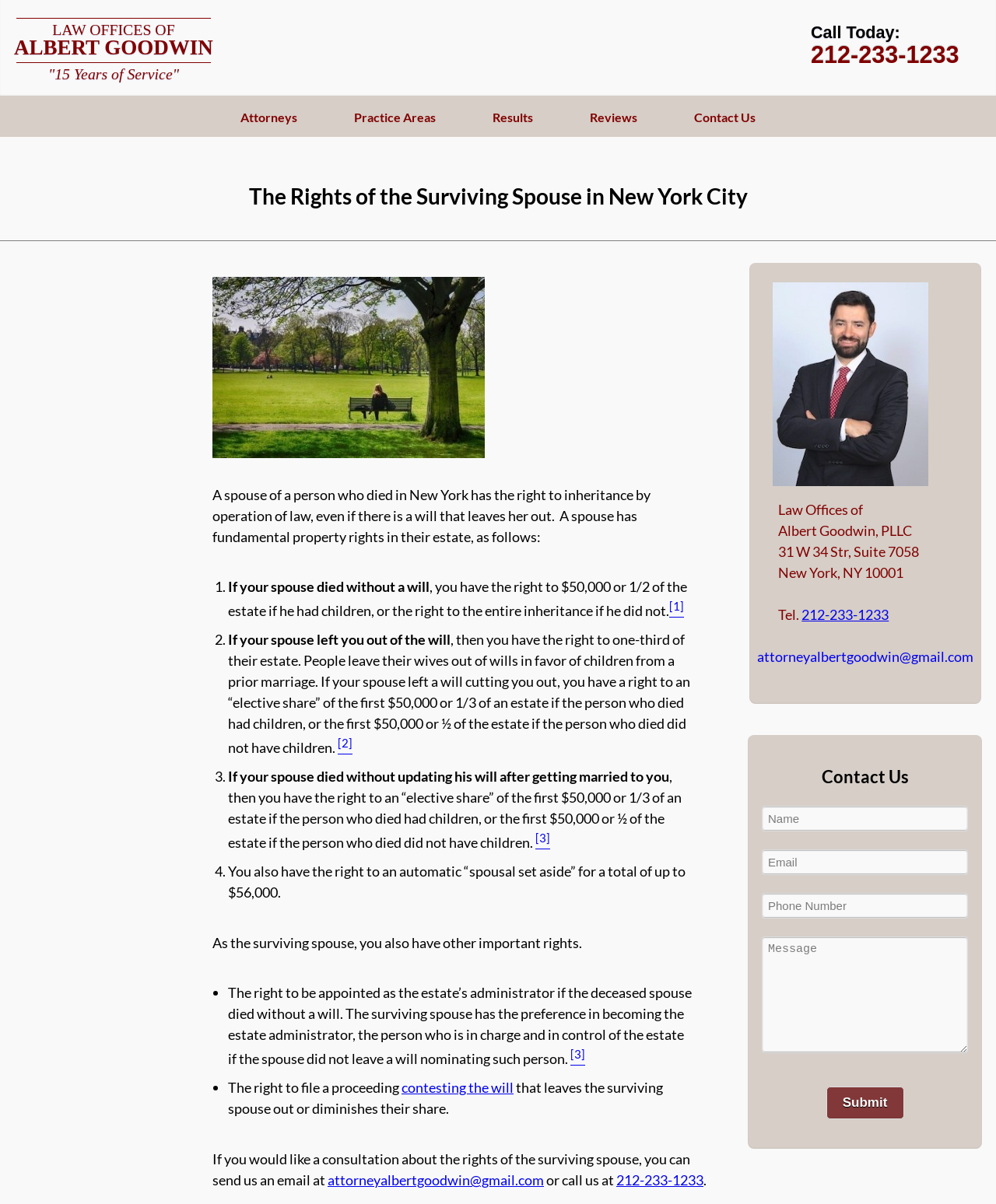What is the right of a spouse if the deceased spouse died without a will?
Carefully analyze the image and provide a detailed answer to the question.

According to the webpage, if a spouse died without a will, the surviving spouse has the right to $50,000 or 1/2 of the estate, depending on whether the deceased spouse had children or not.